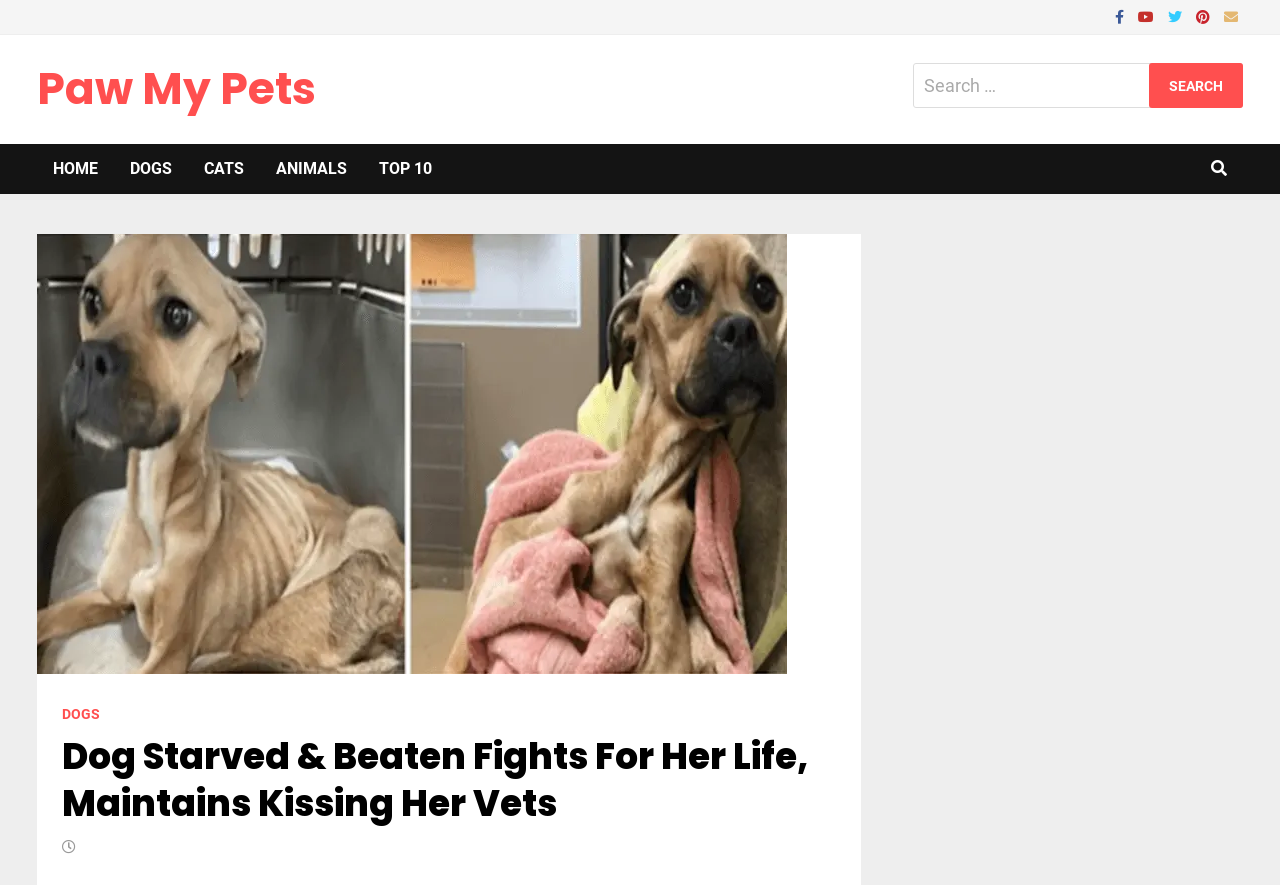Determine the bounding box coordinates of the clickable region to execute the instruction: "Read the article". The coordinates should be four float numbers between 0 and 1, denoted as [left, top, right, bottom].

[0.048, 0.829, 0.653, 0.935]